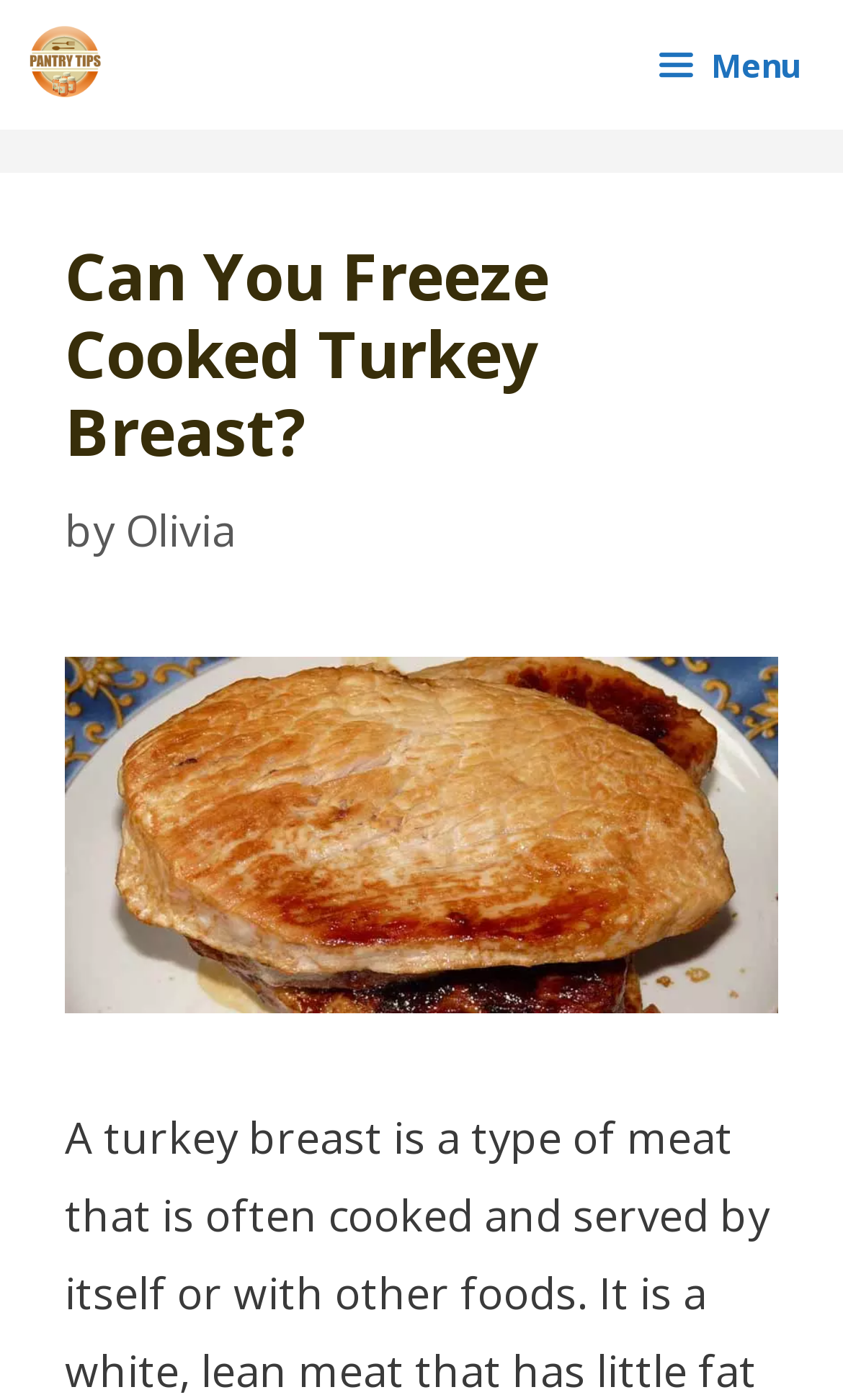Use a single word or phrase to answer the question:
What is the purpose of the button with a menu icon?

To open the mobile menu